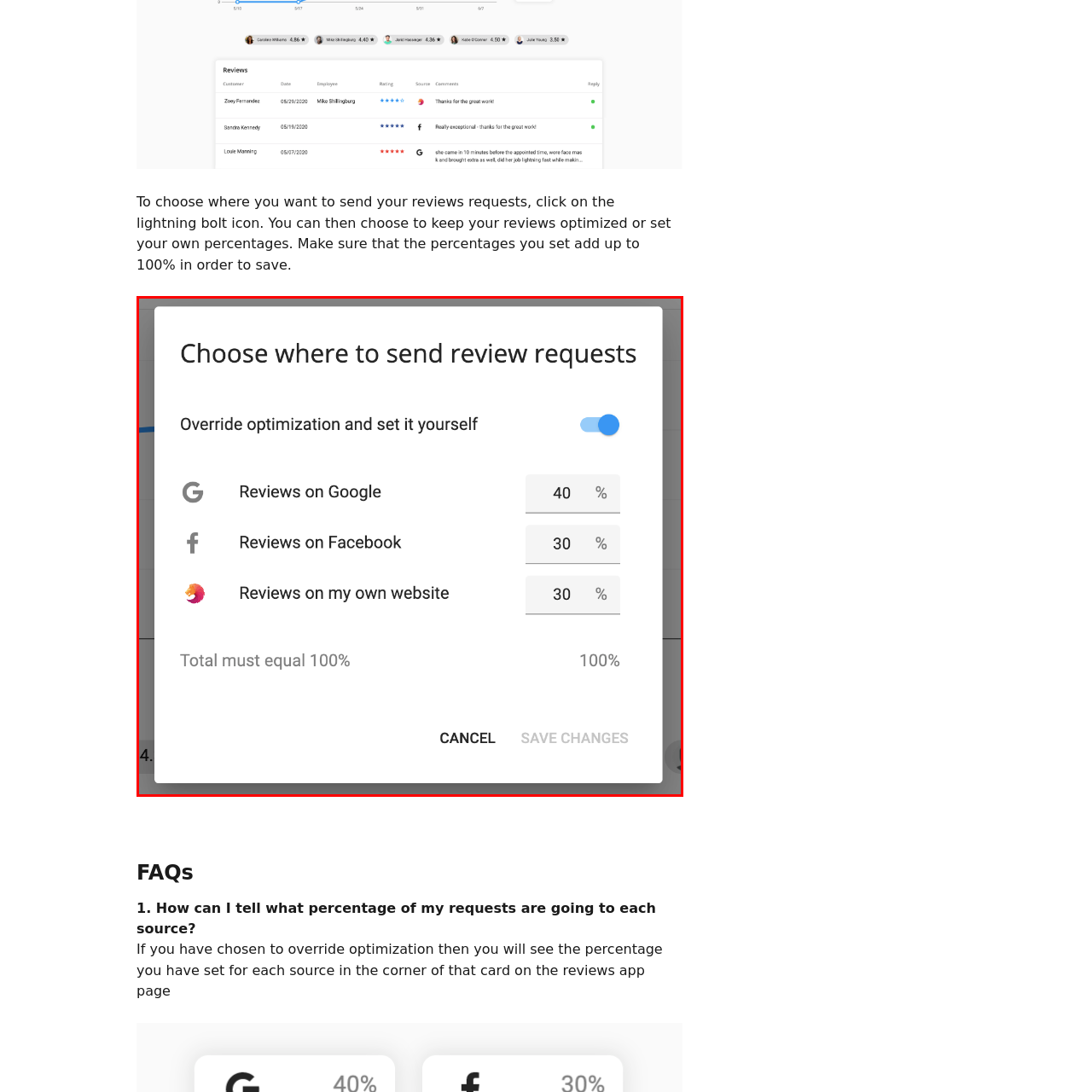Carefully look at the image inside the red box and answer the subsequent question in as much detail as possible, using the information from the image: 
What is the purpose of the toggle switch?

The toggle switch at the top of the modal allows users to override the automated optimization settings, enabling manual input of percentage distributions for each review source.